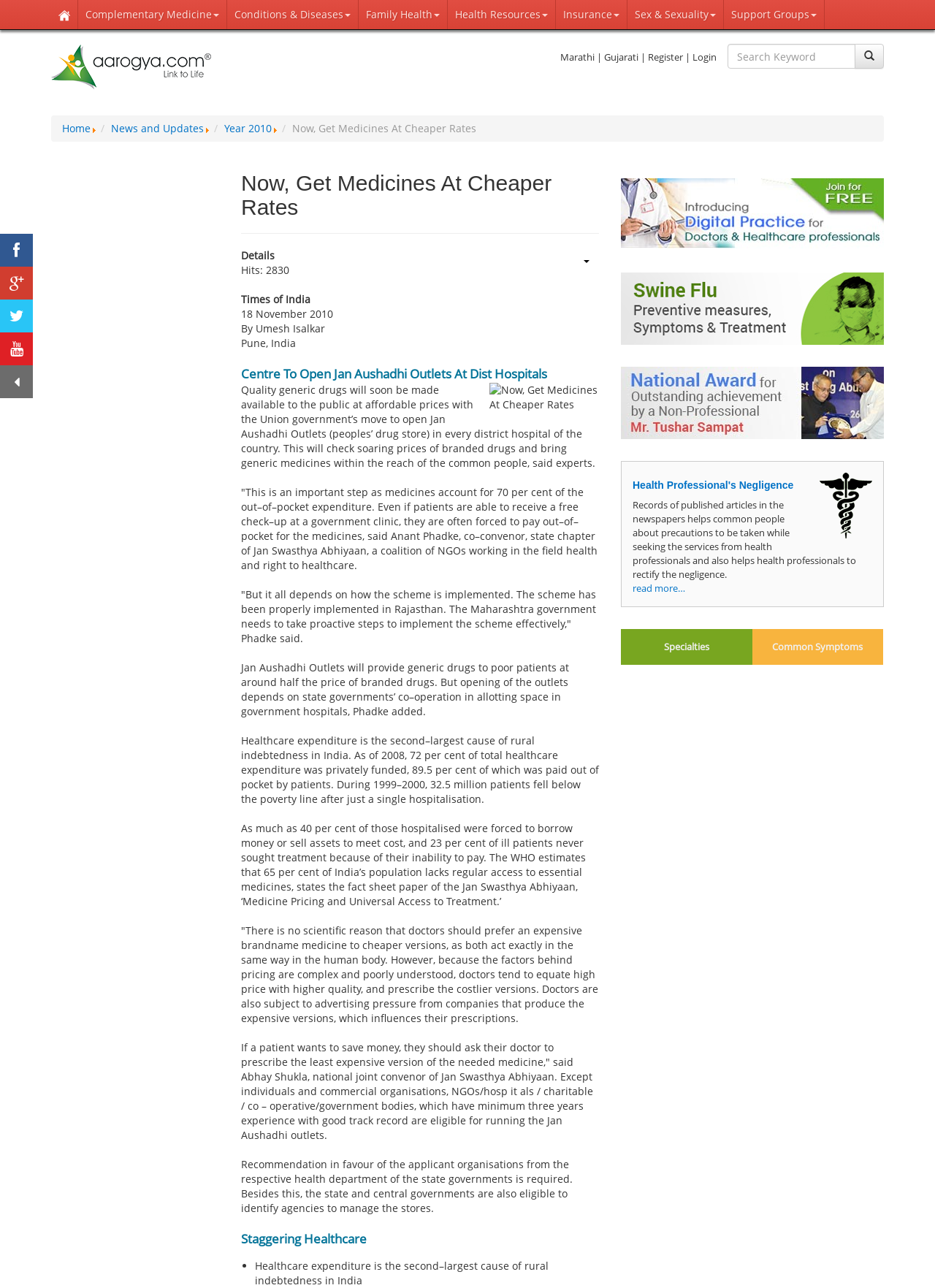How many images are present on the webpage?
Answer the question with a single word or phrase, referring to the image.

7